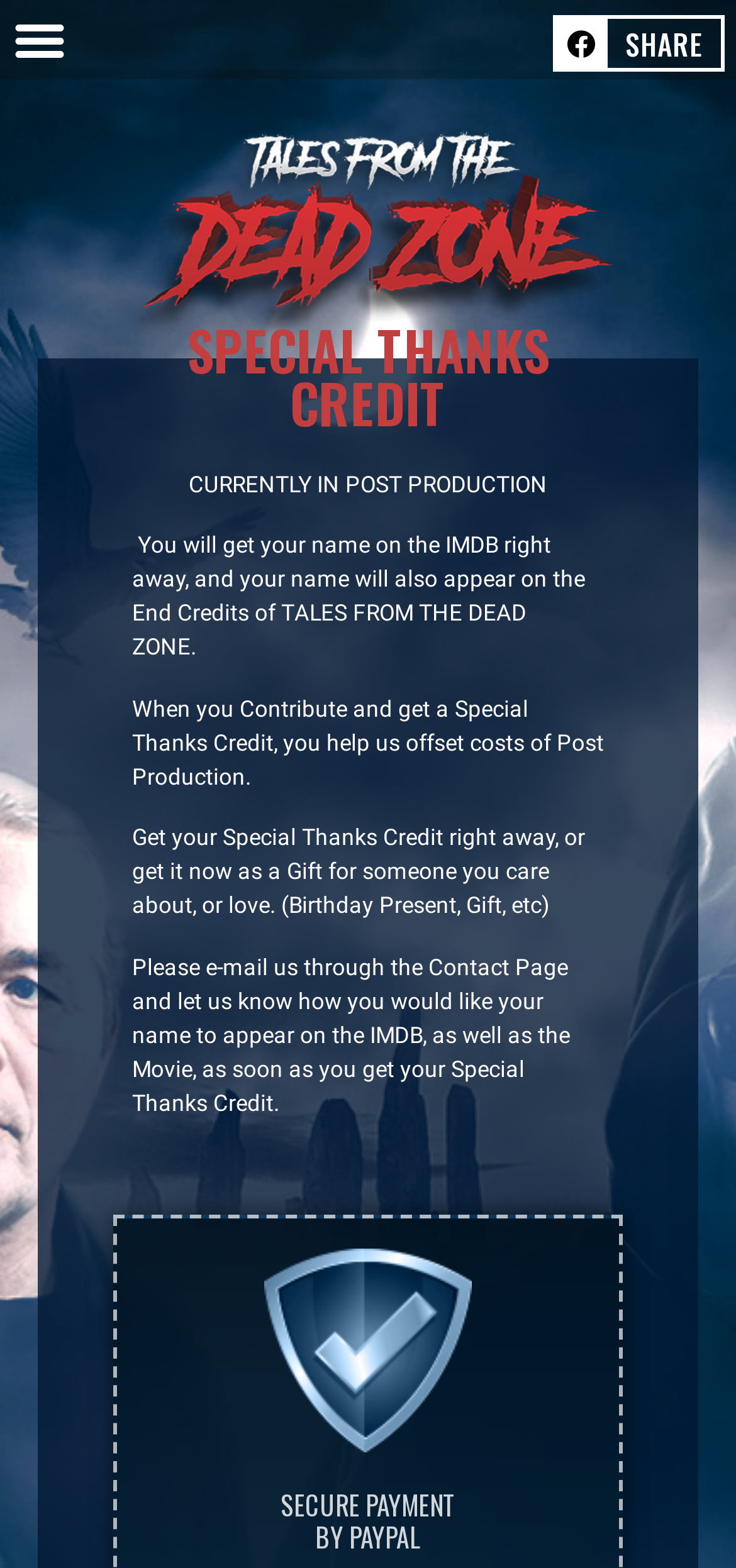Generate a thorough description of the webpage.

The webpage is about "Tales From The Dead Zone" and its special thanks credit. At the top left corner, there is a menu toggle button. On the top right corner, there is a "SHARE" button. Below the menu toggle button, there is a heading that reads "SPECIAL THANKS CREDIT". 

Under the heading, there is a paragraph of text that informs visitors that the project is currently in post-production. It also explains the benefits of getting a special thanks credit, including having one's name on IMDB and in the end credits of the movie. 

Further down, there is another paragraph that explains how contributing to the project and getting a special thanks credit helps offset post-production costs. 

Below that, there is a paragraph that suggests getting a special thanks credit as a gift for someone, and provides details on how to proceed. 

At the bottom of the page, there is a section related to payment, with the text "SECURE PAYMENT" and "BY PAYPAL" indicating that PayPal is the payment method used.